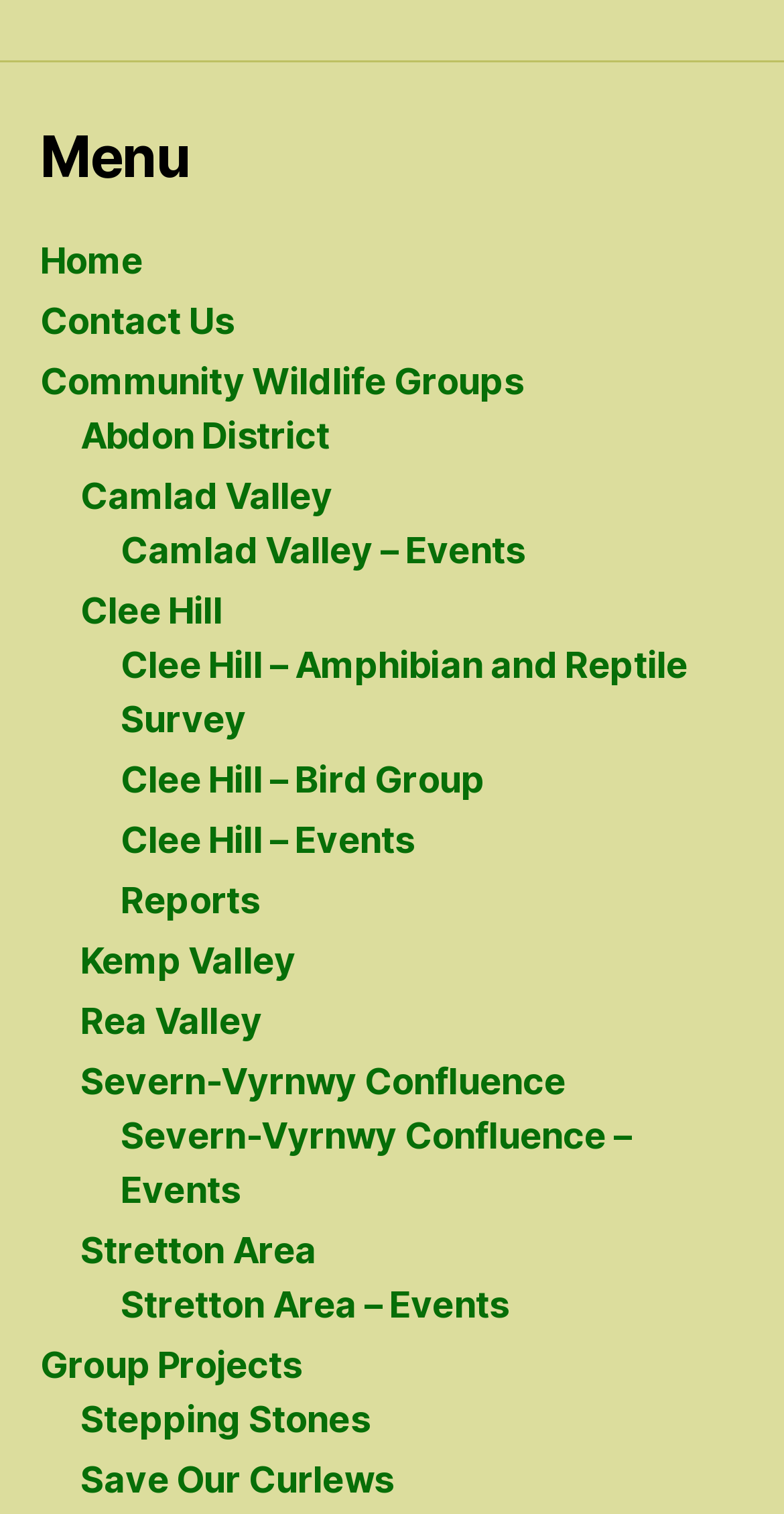What is the last link in the 'Clee Hill' section?
Using the visual information, respond with a single word or phrase.

Events